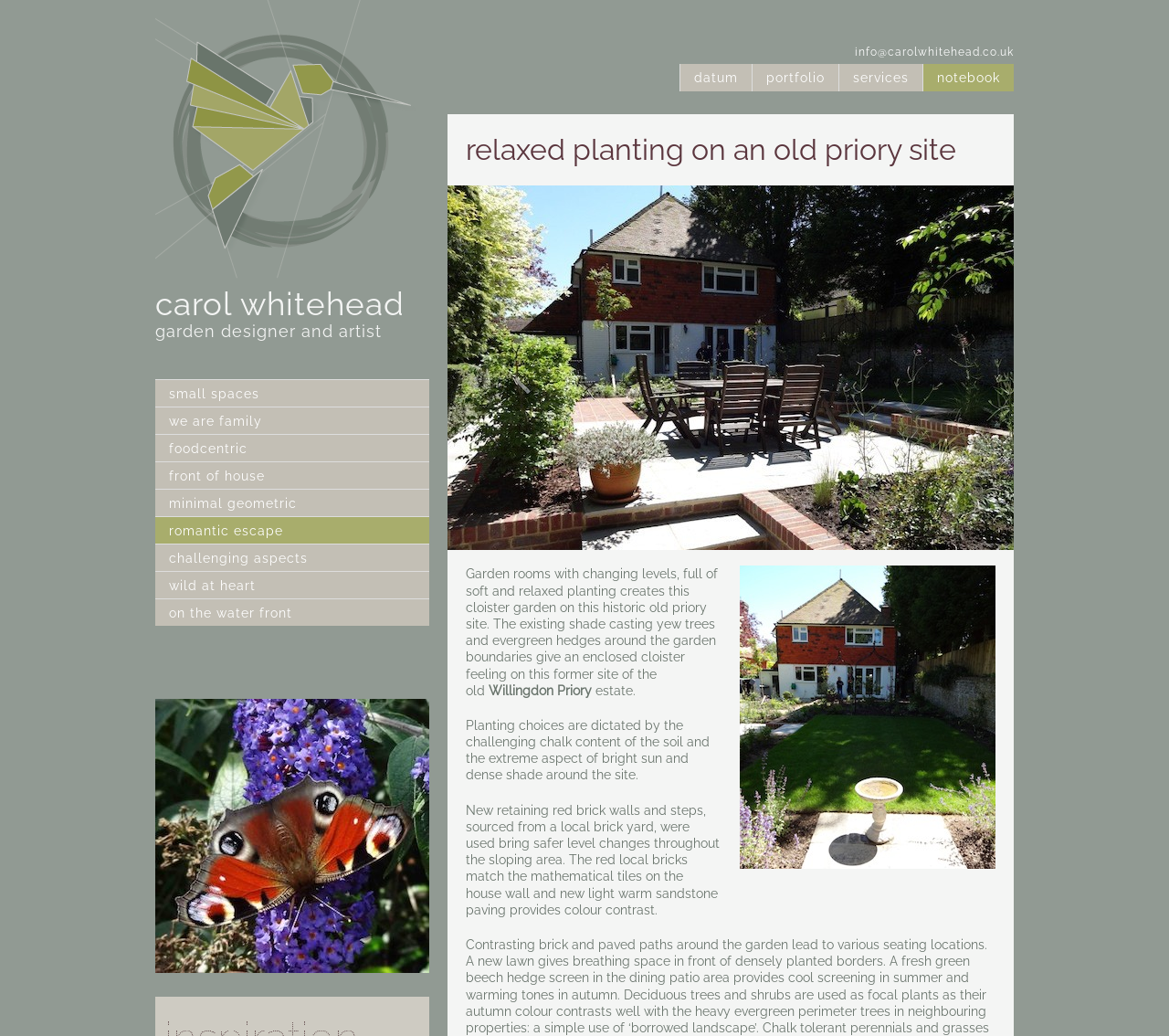Please use the details from the image to answer the following question comprehensively:
What is the challenge of the soil mentioned in the text?

I found the answer by reading the text 'Planting choices are dictated by the challenging chalk content of the soil and the extreme aspect of bright sun and dense shade around the site.' which mentions the chalk content of the soil as a challenge.